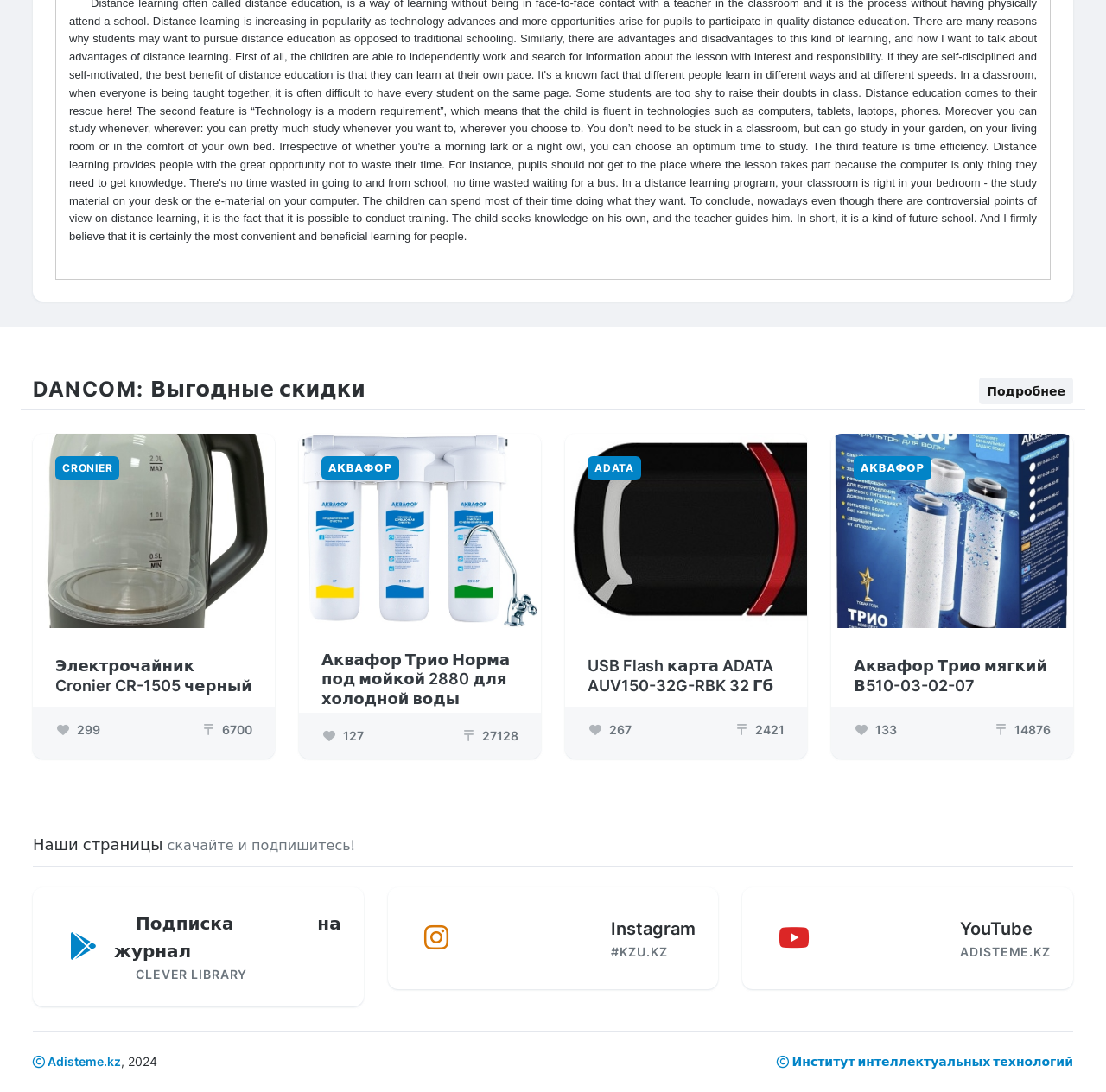Identify the bounding box for the UI element that is described as follows: "₸ 6700".

[0.182, 0.661, 0.228, 0.675]